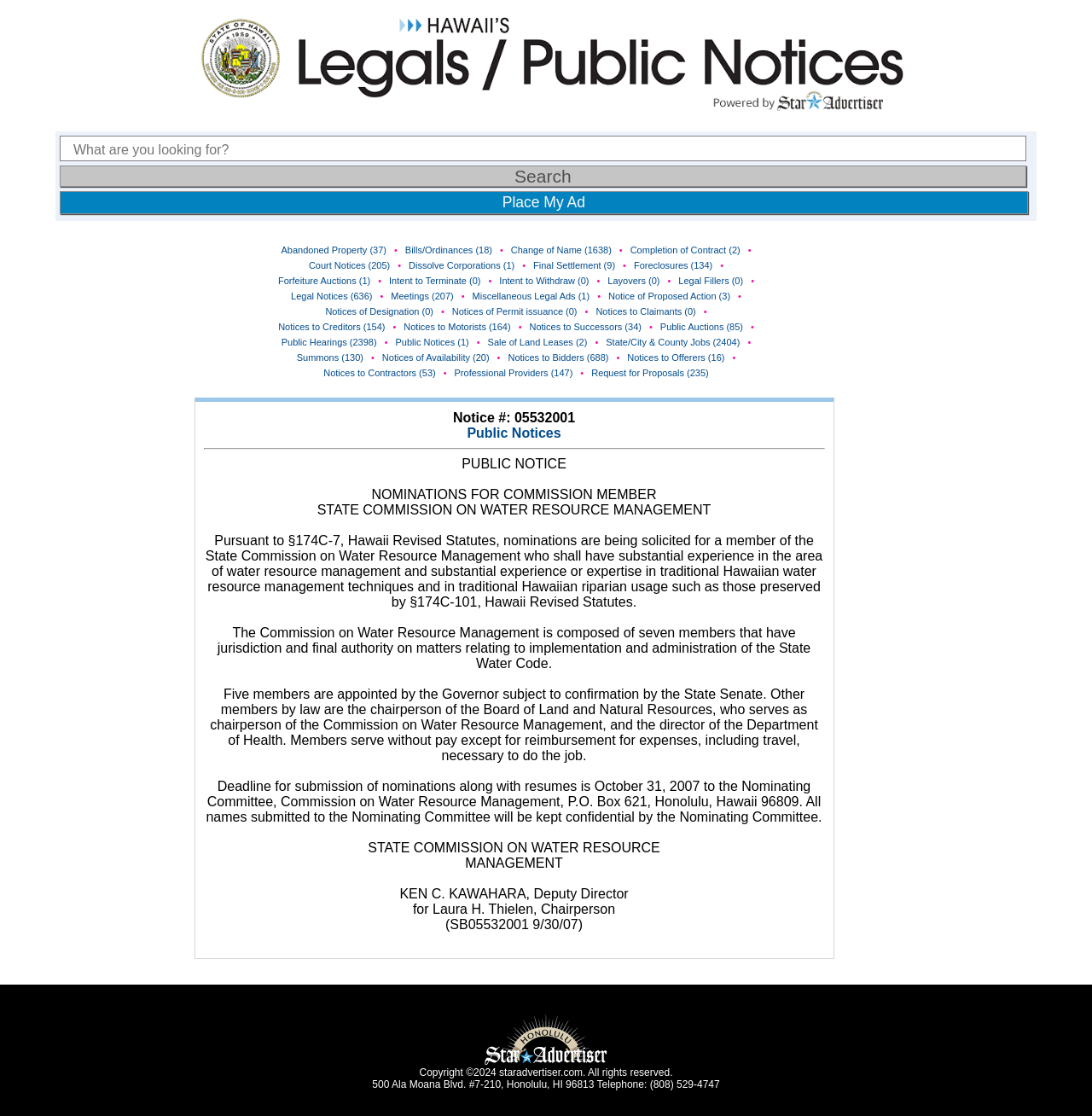What is the deadline for submission of nominations for the Commission on Water Resource Management?
Refer to the image and give a detailed response to the question.

According to the webpage, the deadline for submission of nominations along with resumes is October 31, 2007 to the Nominating Committee, Commission on Water Resource Management, P.O. Box 621, Honolulu, Hawaii 96809.